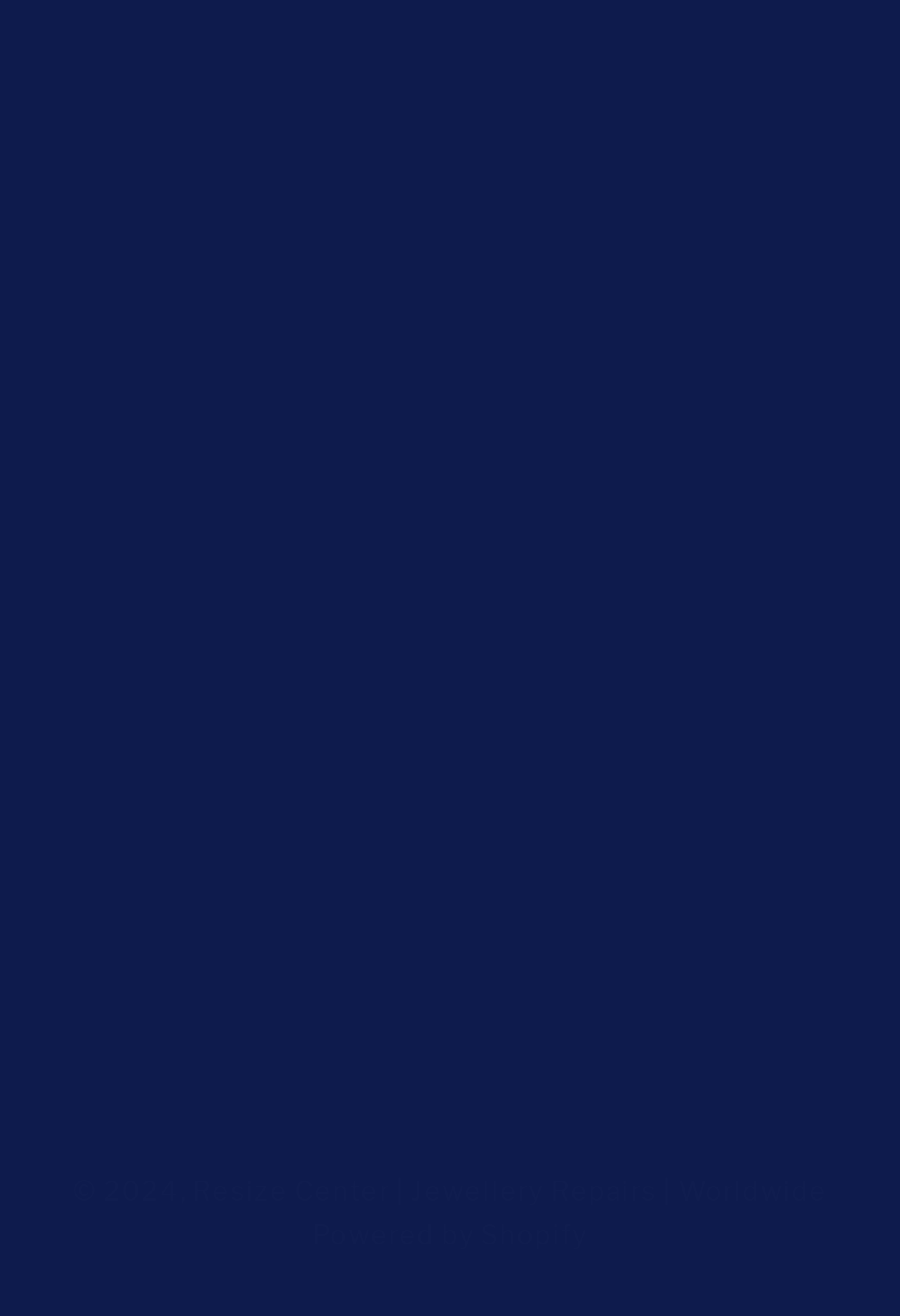What platform is the website powered by?
From the image, respond with a single word or phrase.

Shopify